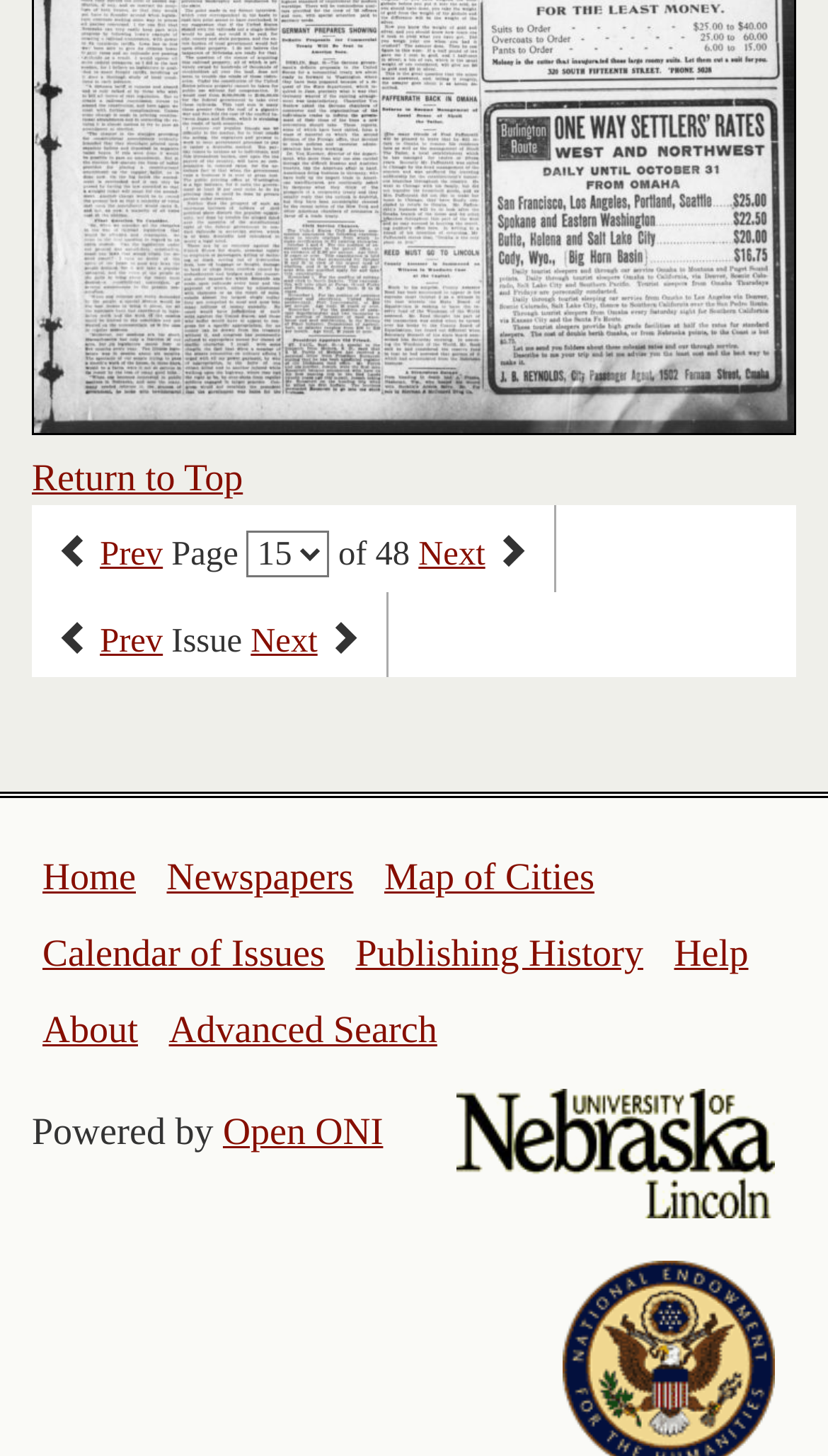What is the function of the combobox?
Answer the question with as much detail as possible.

The combobox is located next to the 'Page' text with a bounding box coordinate of [0.298, 0.365, 0.398, 0.397]. It has a popup menu and is not currently expanded, suggesting that it allows users to select an option from a list.